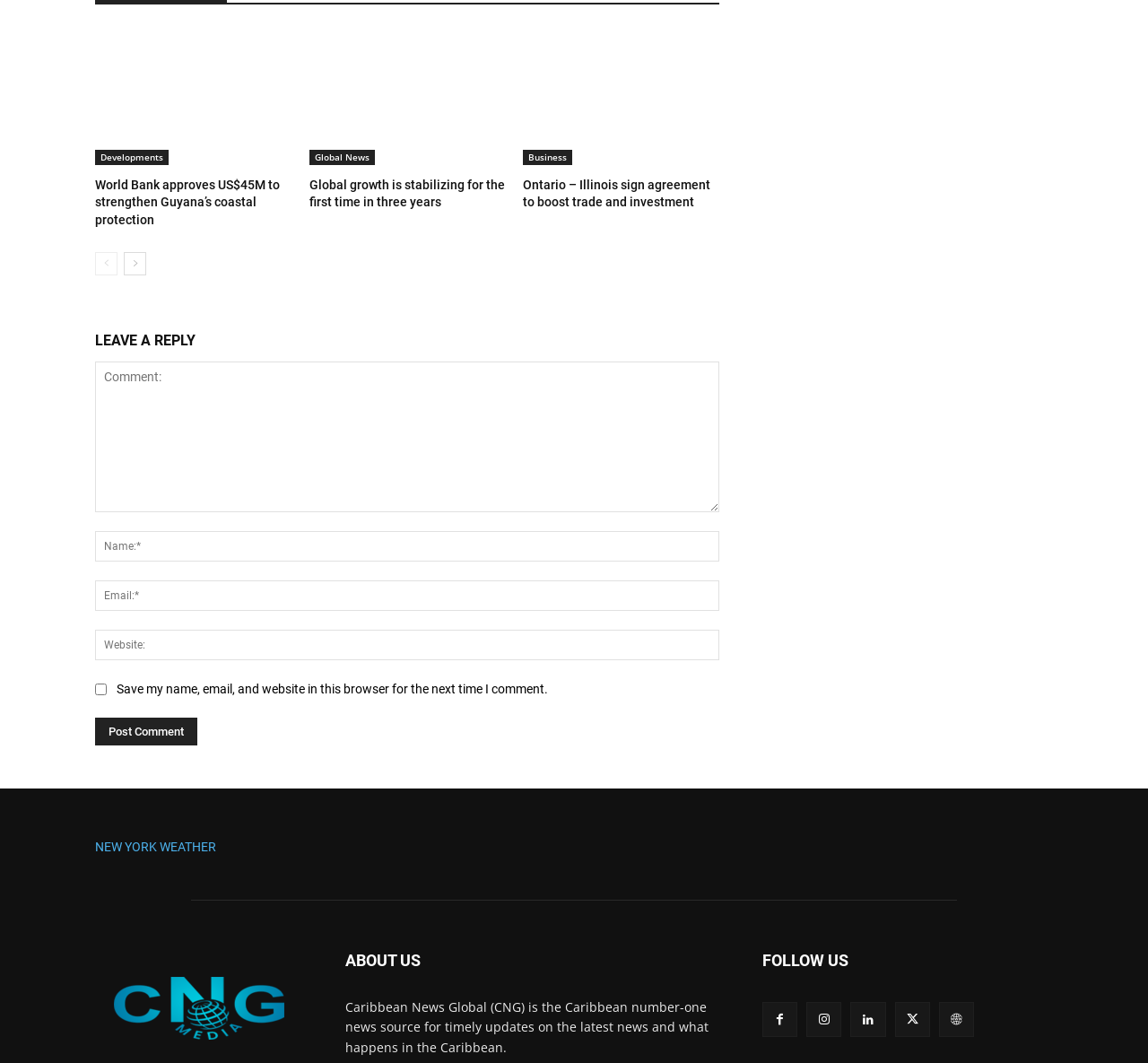Predict the bounding box of the UI element that fits this description: "Facebook".

[0.664, 0.94, 0.695, 0.973]